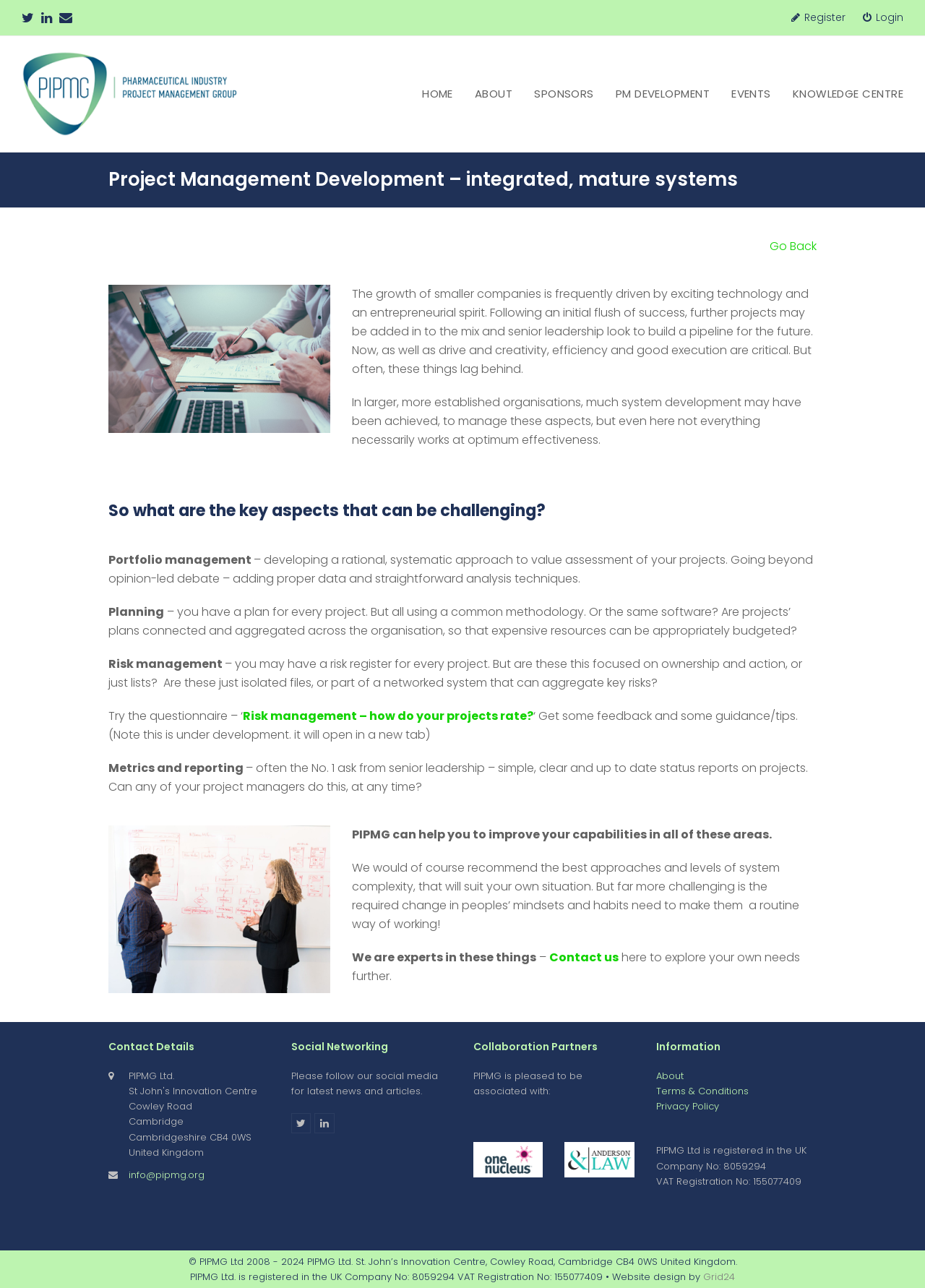What is the purpose of PIPMG?
Using the visual information, respond with a single word or phrase.

To improve project management capabilities